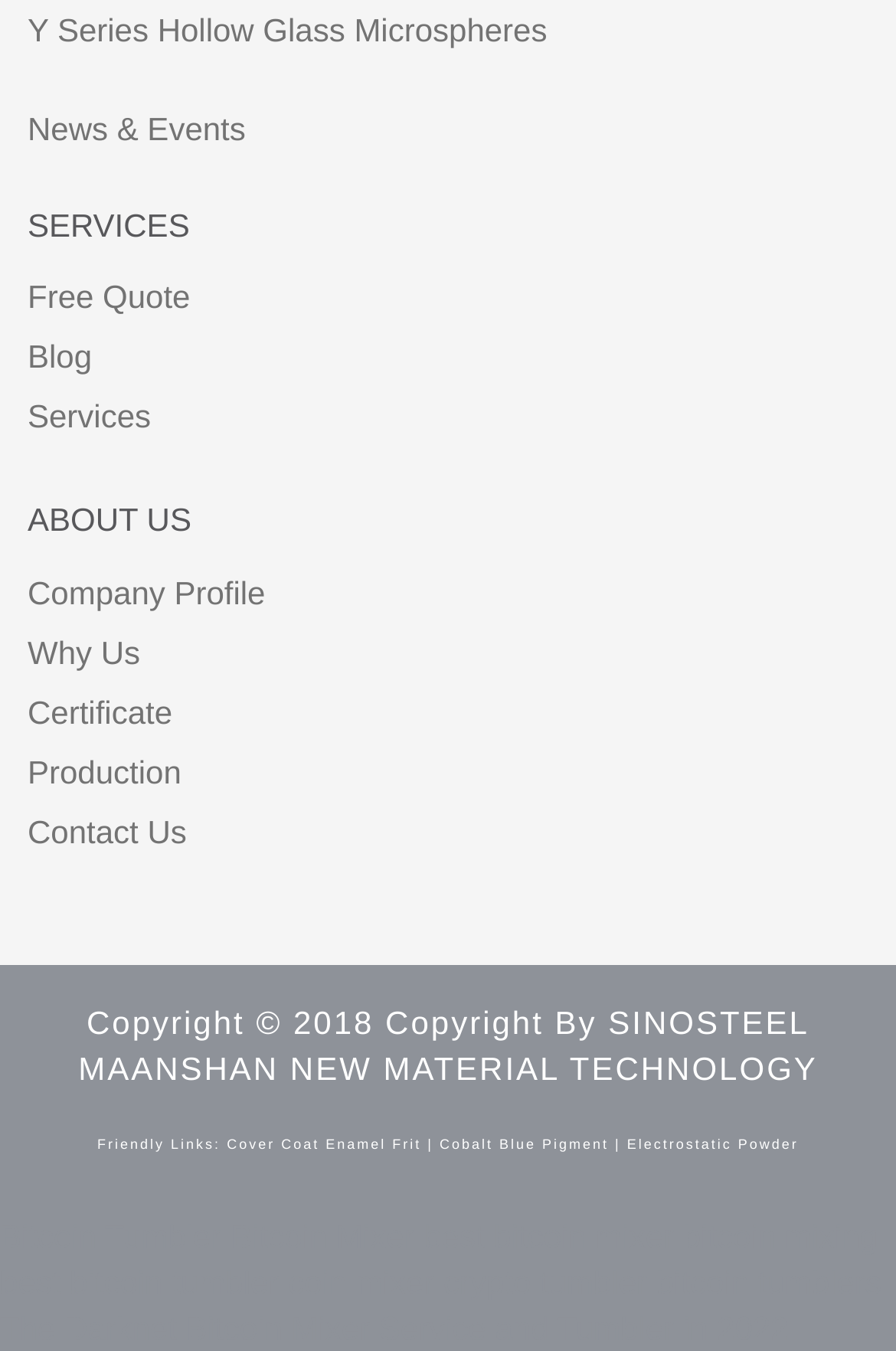Can you find the bounding box coordinates for the element that needs to be clicked to execute this instruction: "View the 'KITTI' dataset"? The coordinates should be given as four float numbers between 0 and 1, i.e., [left, top, right, bottom].

None